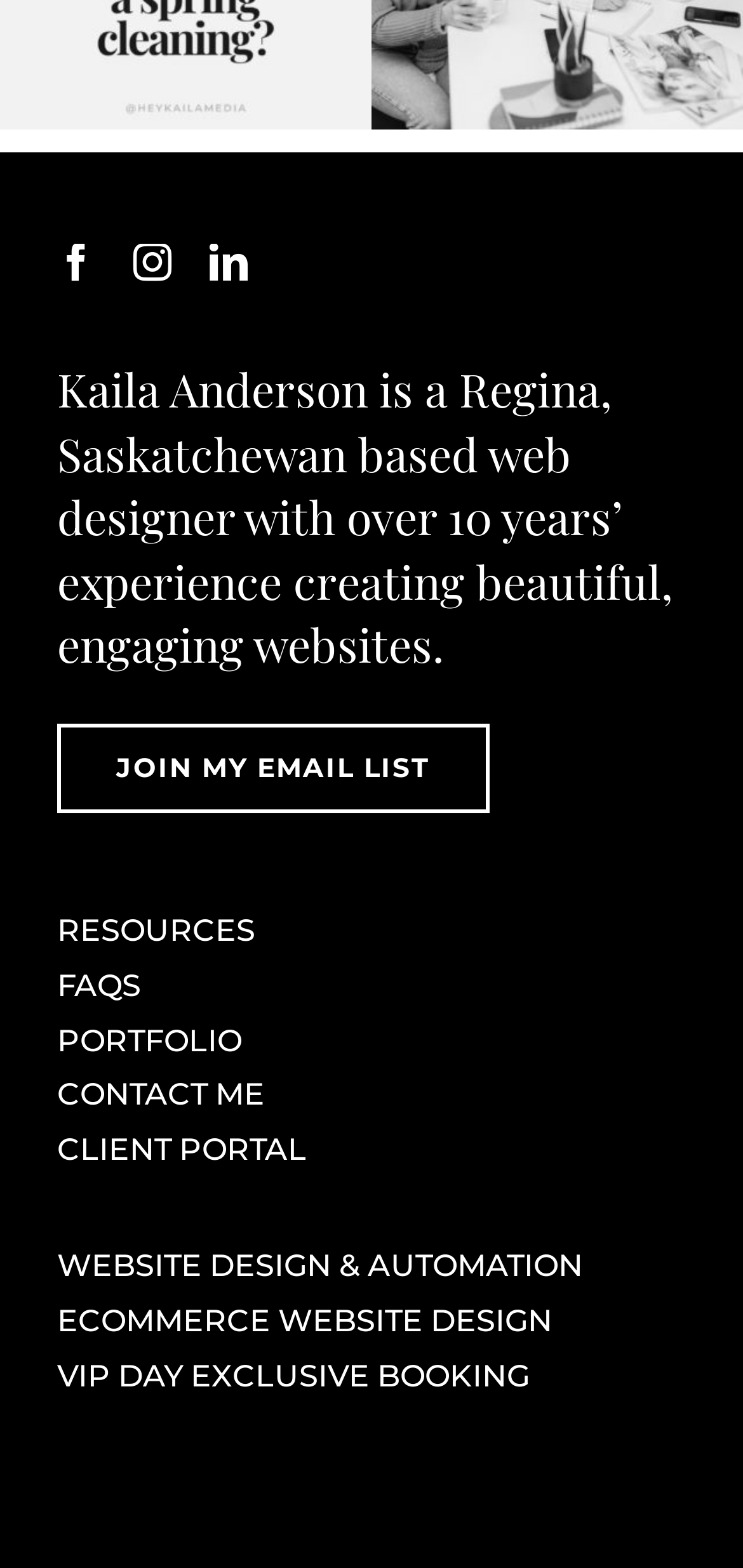Identify the bounding box coordinates of the part that should be clicked to carry out this instruction: "contact the web designer".

[0.077, 0.682, 0.923, 0.717]